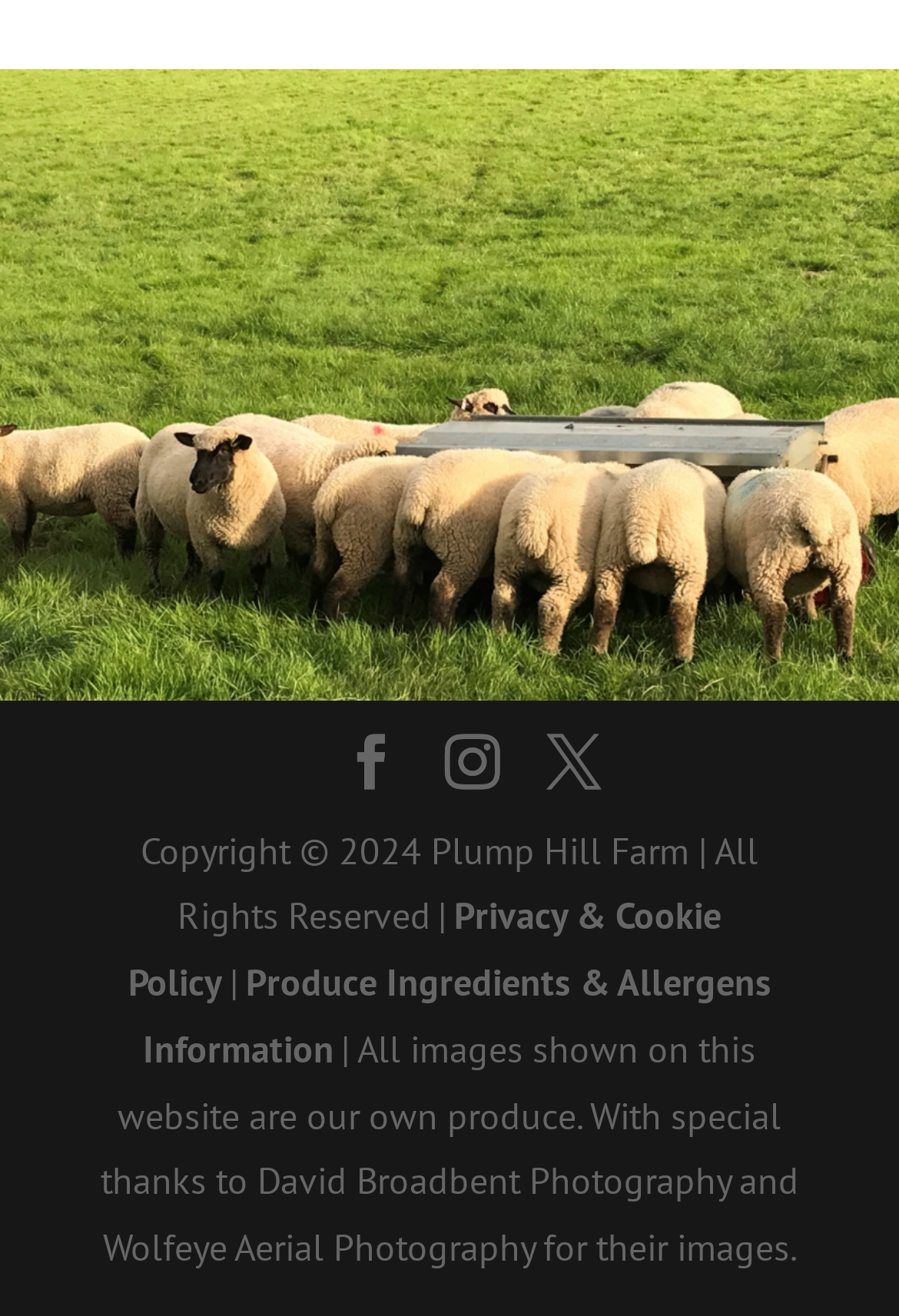What is the copyright year?
By examining the image, provide a one-word or phrase answer.

2024